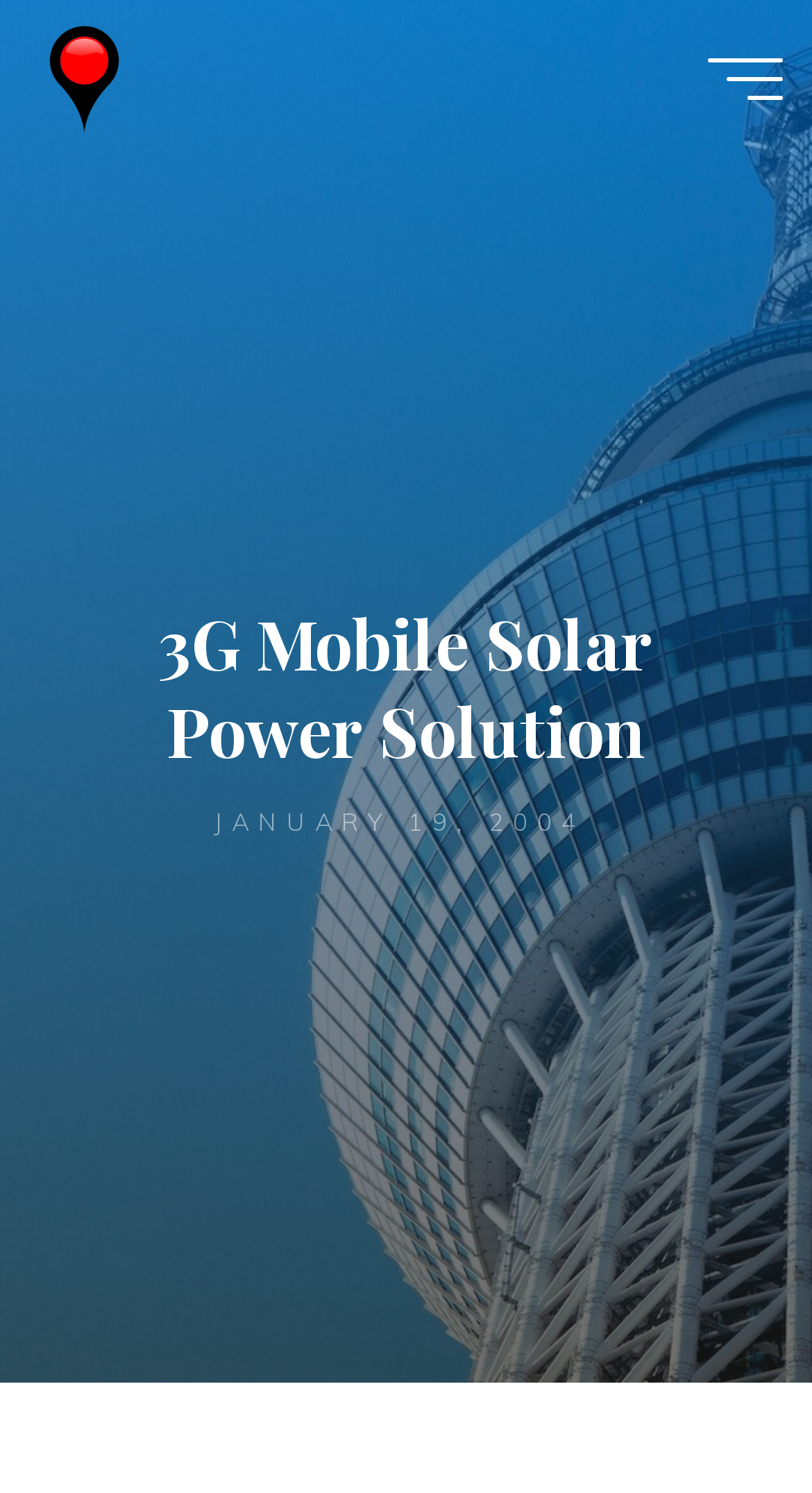What is the location of the event?
Based on the image, provide a one-word or brief-phrase response.

Hilton Tokyo Bay